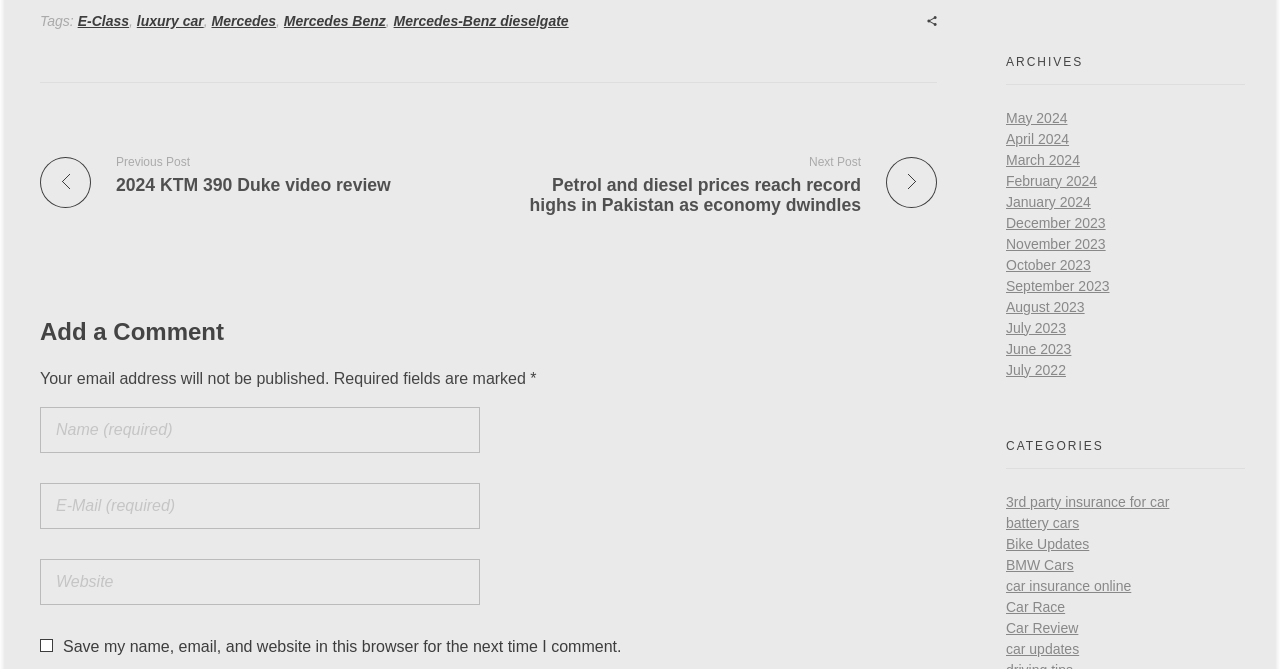How many links are there in the ARCHIVES section?
Give a one-word or short phrase answer based on the image.

12